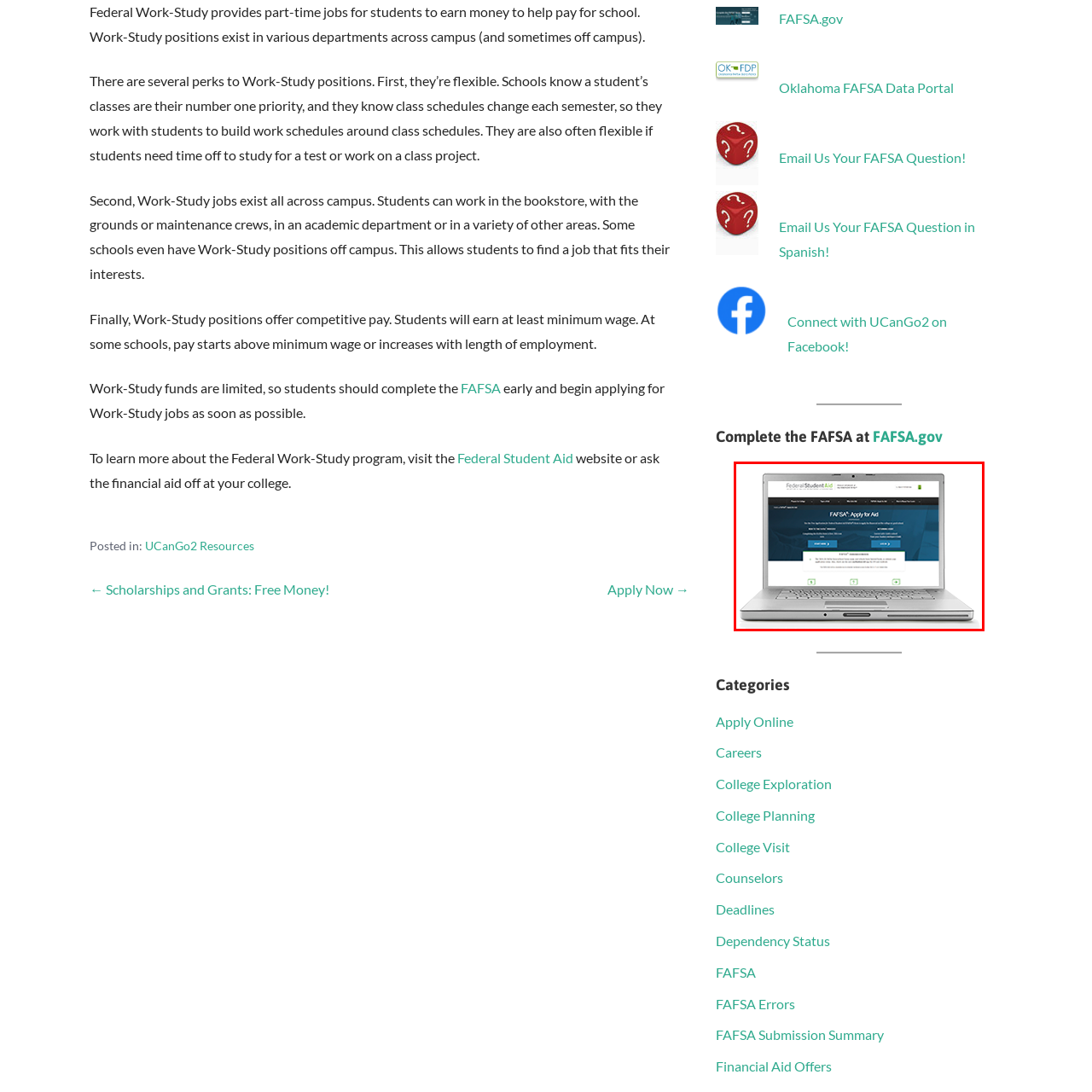What action can users take on the website?
Please analyze the image within the red bounding box and provide a comprehensive answer based on the visual information.

The website provides buttons for users to start their FAFSA application process, which is the first step in applying for financial aid to fund their education.